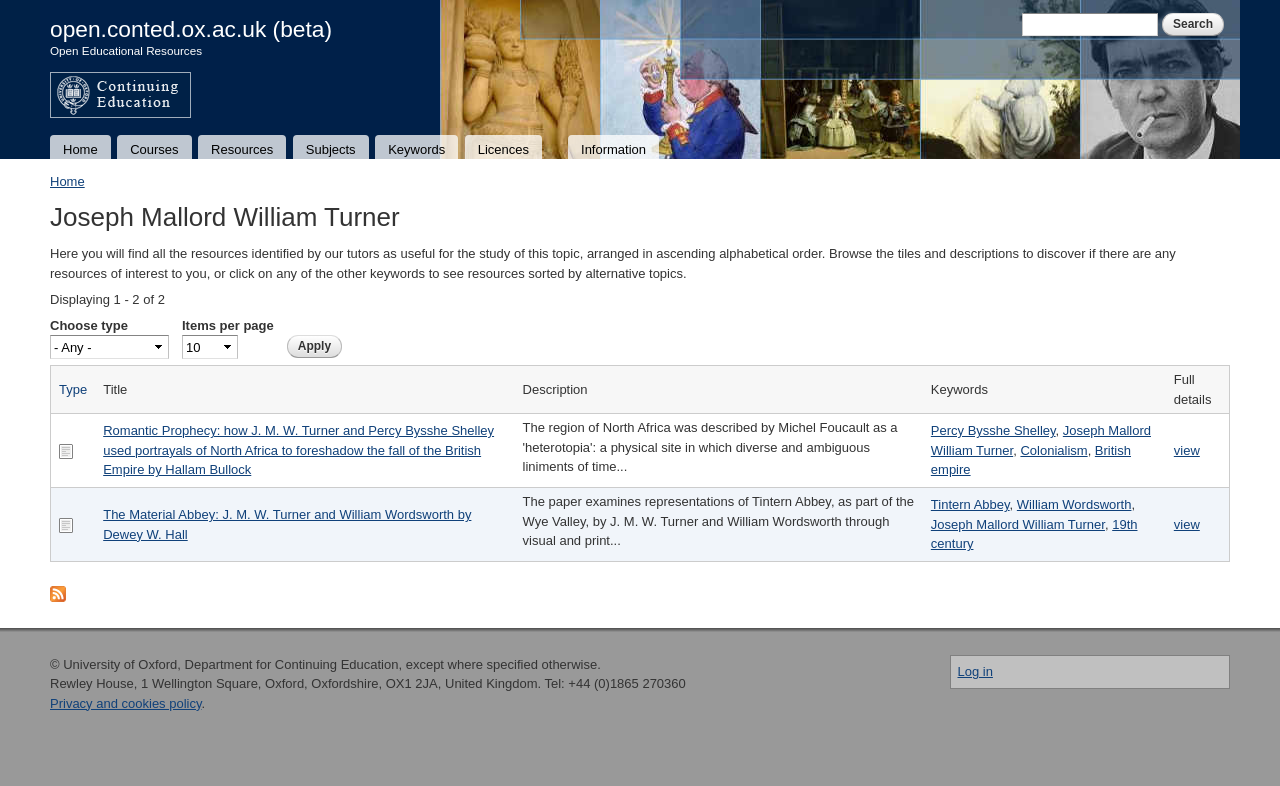What is the purpose of the 'Choose type' dropdown menu?
Please answer the question with a single word or phrase, referencing the image.

To filter resources